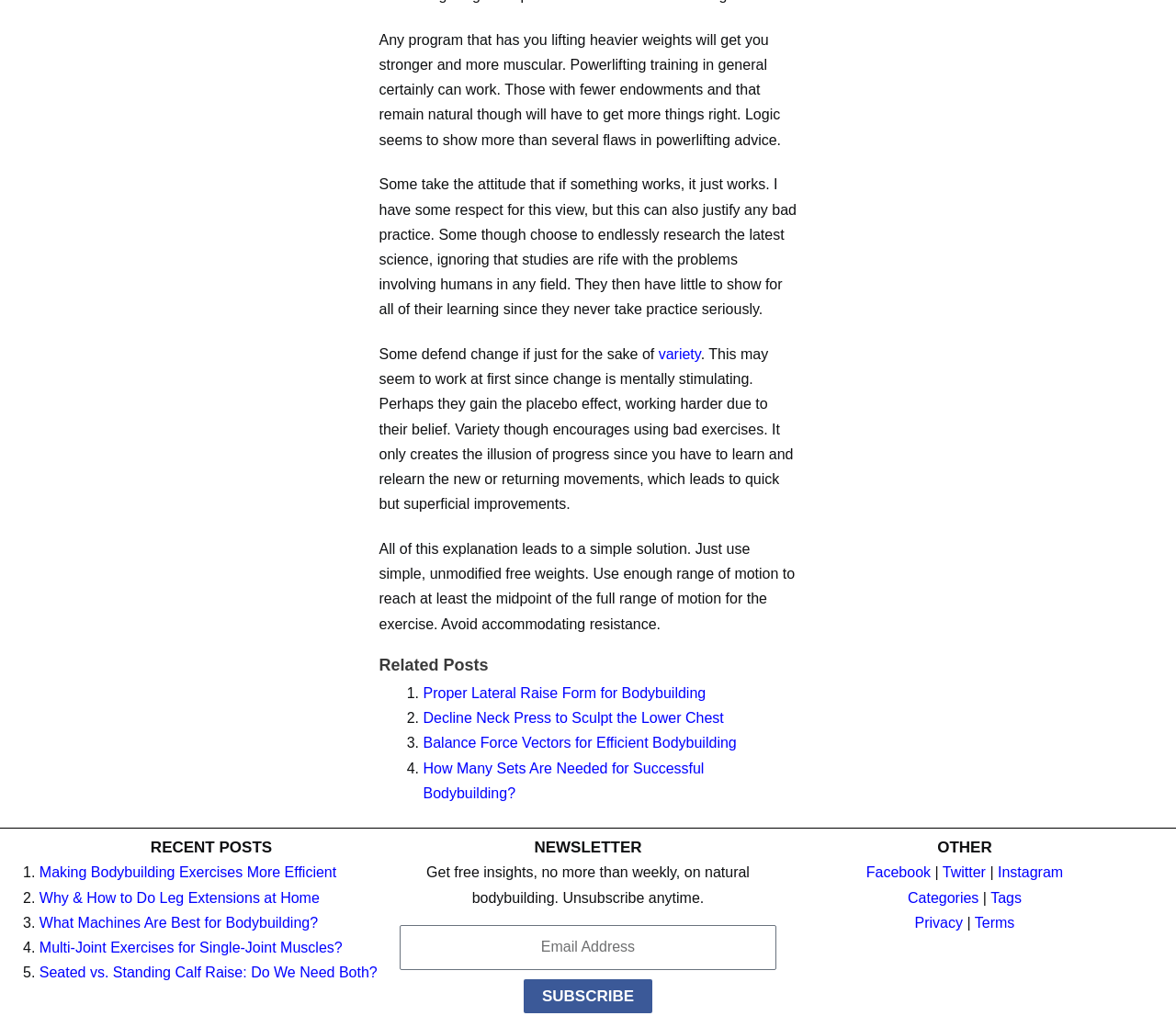Please reply with a single word or brief phrase to the question: 
What is the main topic of the webpage?

Bodybuilding